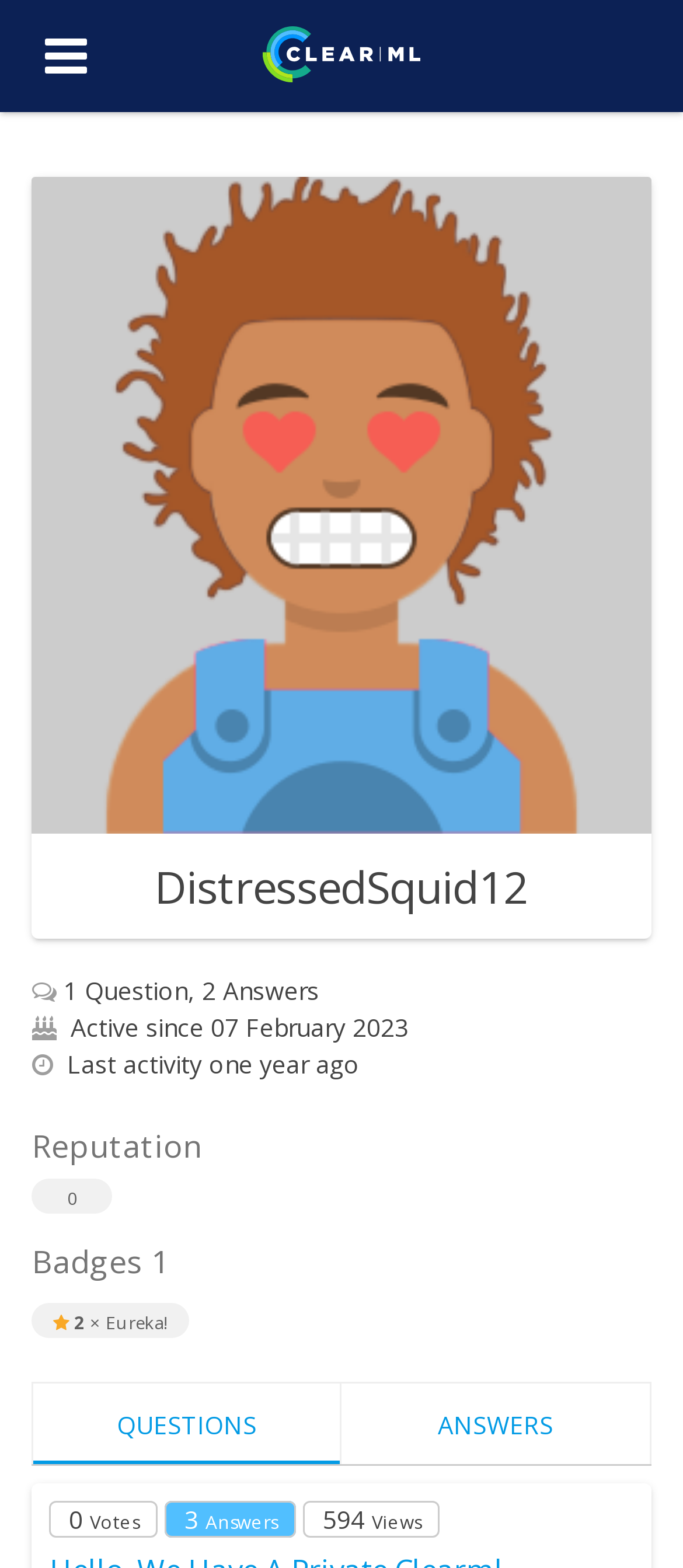Please answer the following query using a single word or phrase: 
How many answers has the user provided?

2